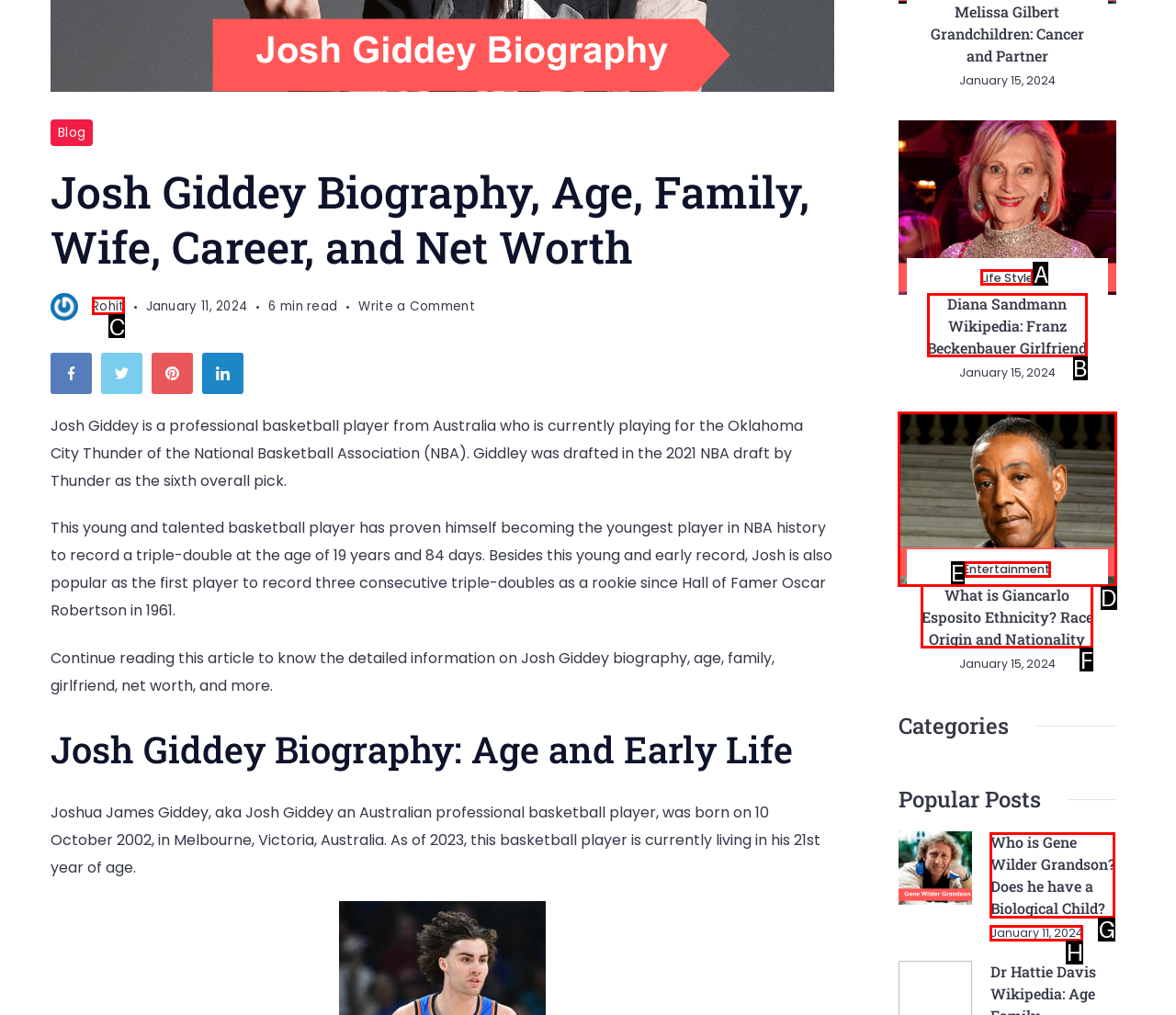From the provided choices, determine which option matches the description: Life Style. Respond with the letter of the correct choice directly.

A